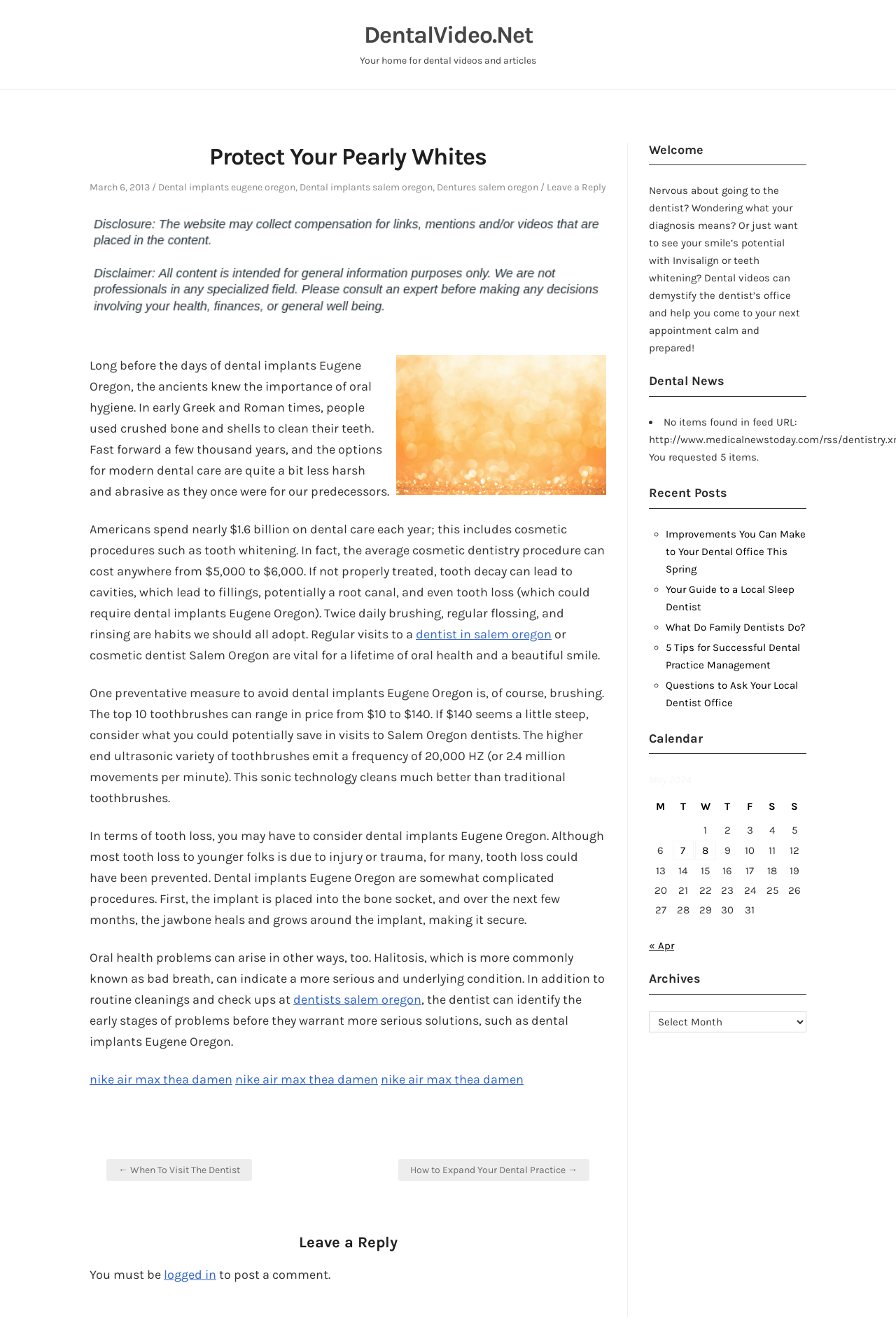Your task is to find and give the main heading text of the webpage.

Protect Your Pearly Whites